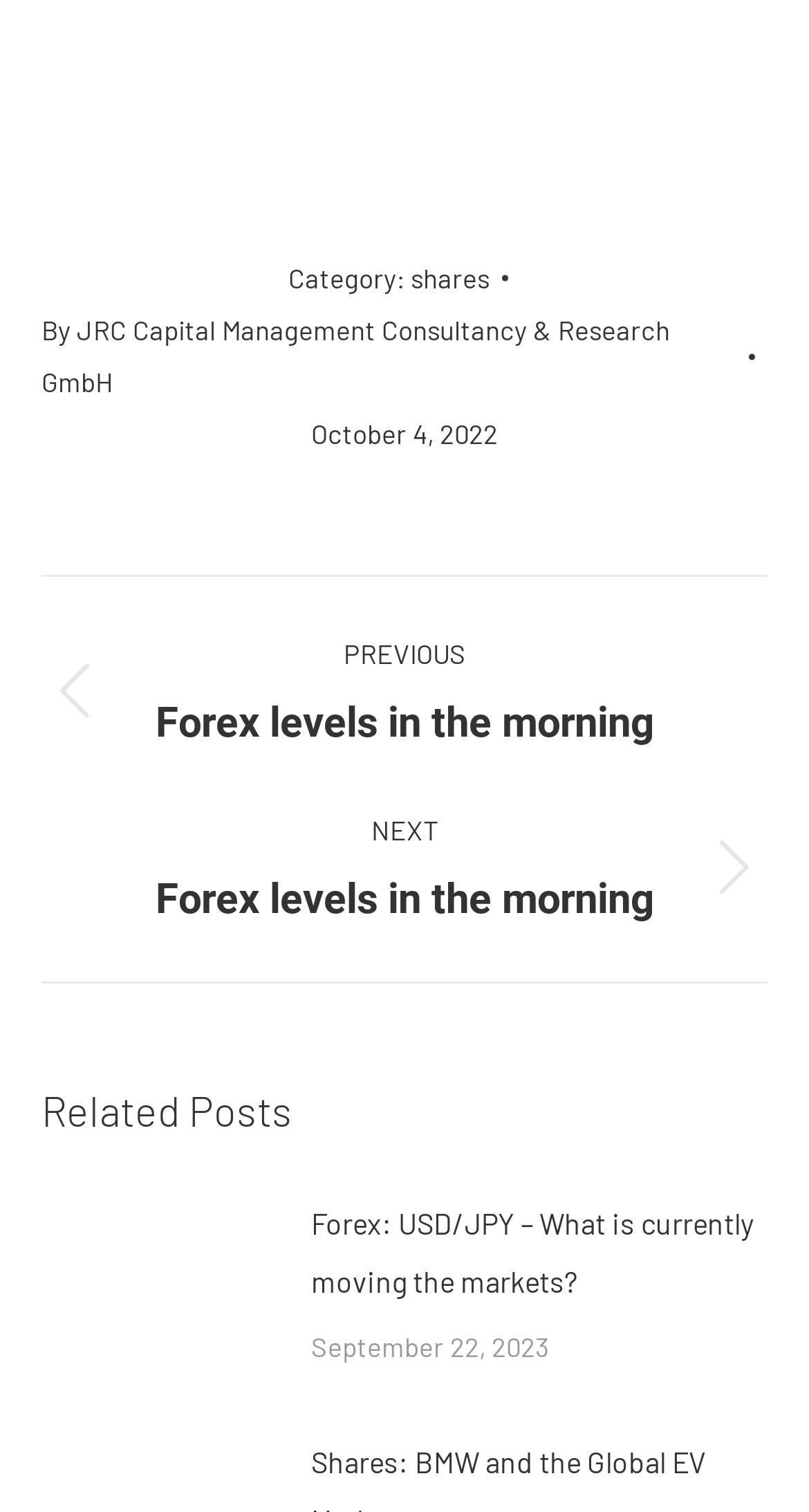Locate the bounding box coordinates for the element described below: "Main Menu". The coordinates must be four float values between 0 and 1, formatted as [left, top, right, bottom].

None